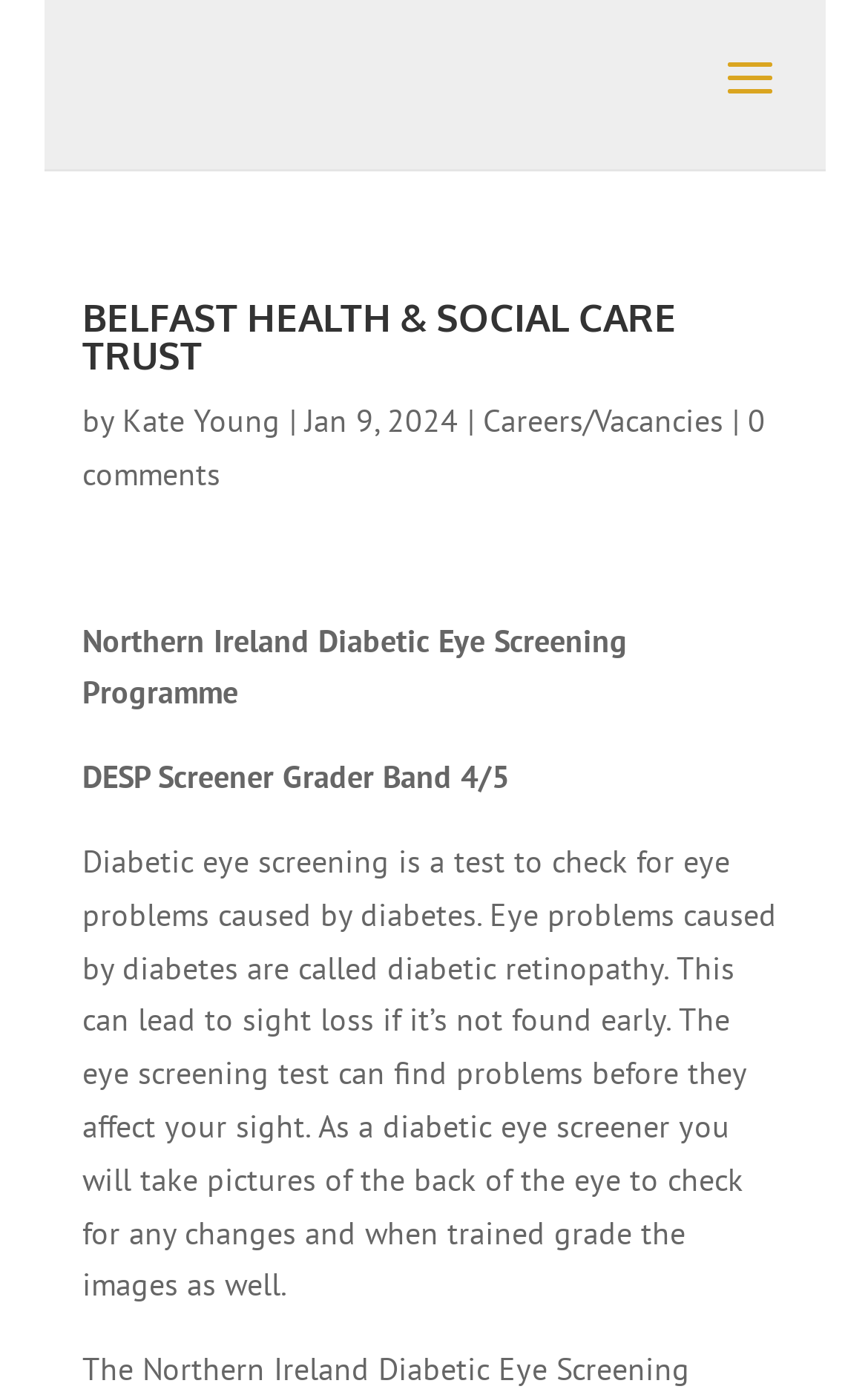Using the provided element description "Kate Young", determine the bounding box coordinates of the UI element.

[0.141, 0.288, 0.323, 0.317]